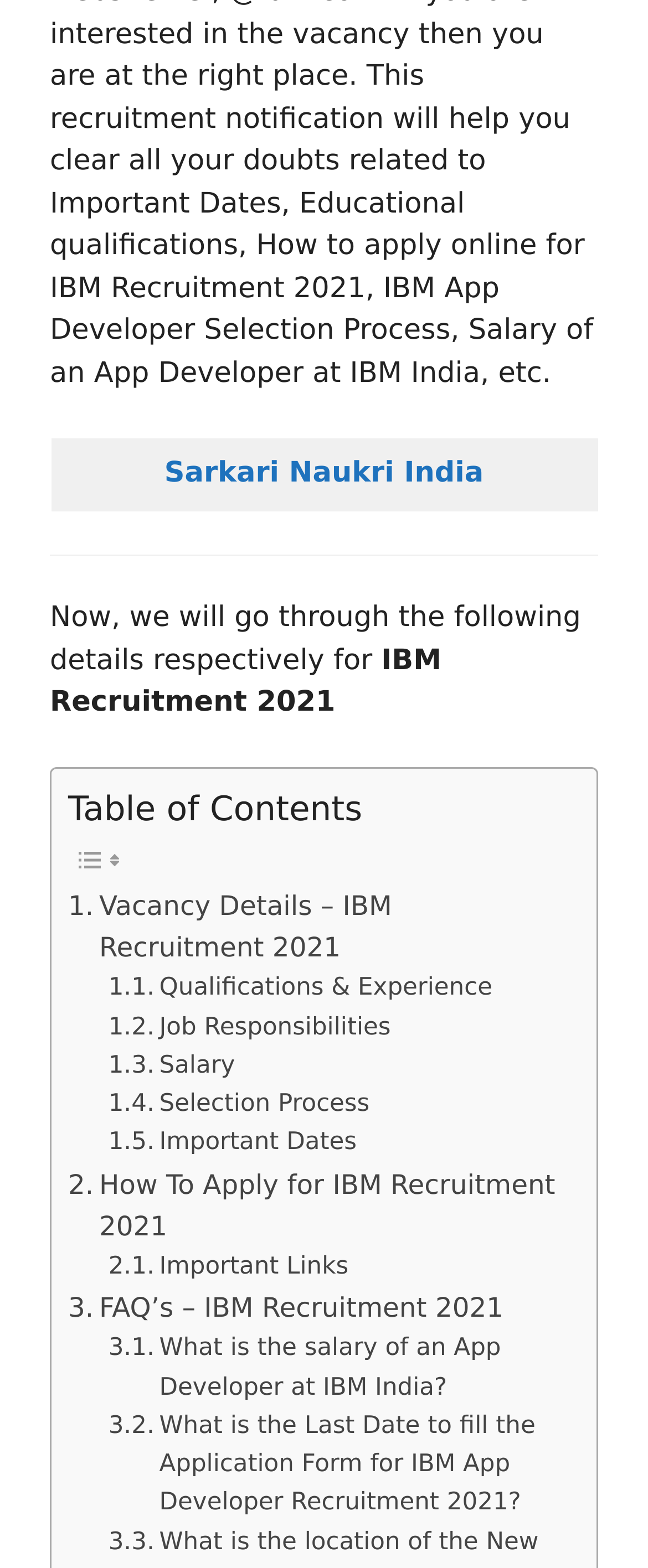Please find the bounding box coordinates of the clickable region needed to complete the following instruction: "Learn about the Qualifications and Experience of IBM Recruitment 2021". The bounding box coordinates must consist of four float numbers between 0 and 1, i.e., [left, top, right, bottom].

[0.167, 0.619, 0.76, 0.643]